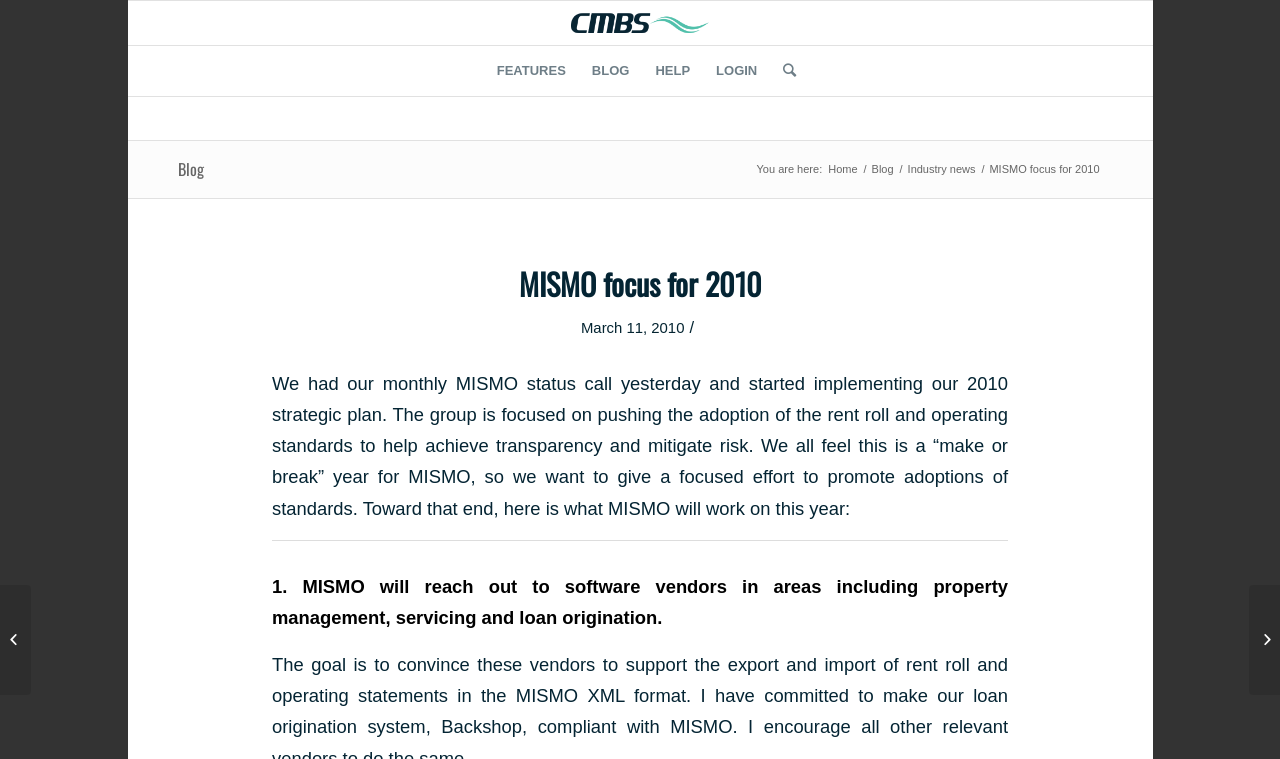Determine the title of the webpage and give its text content.

MISMO focus for 2010